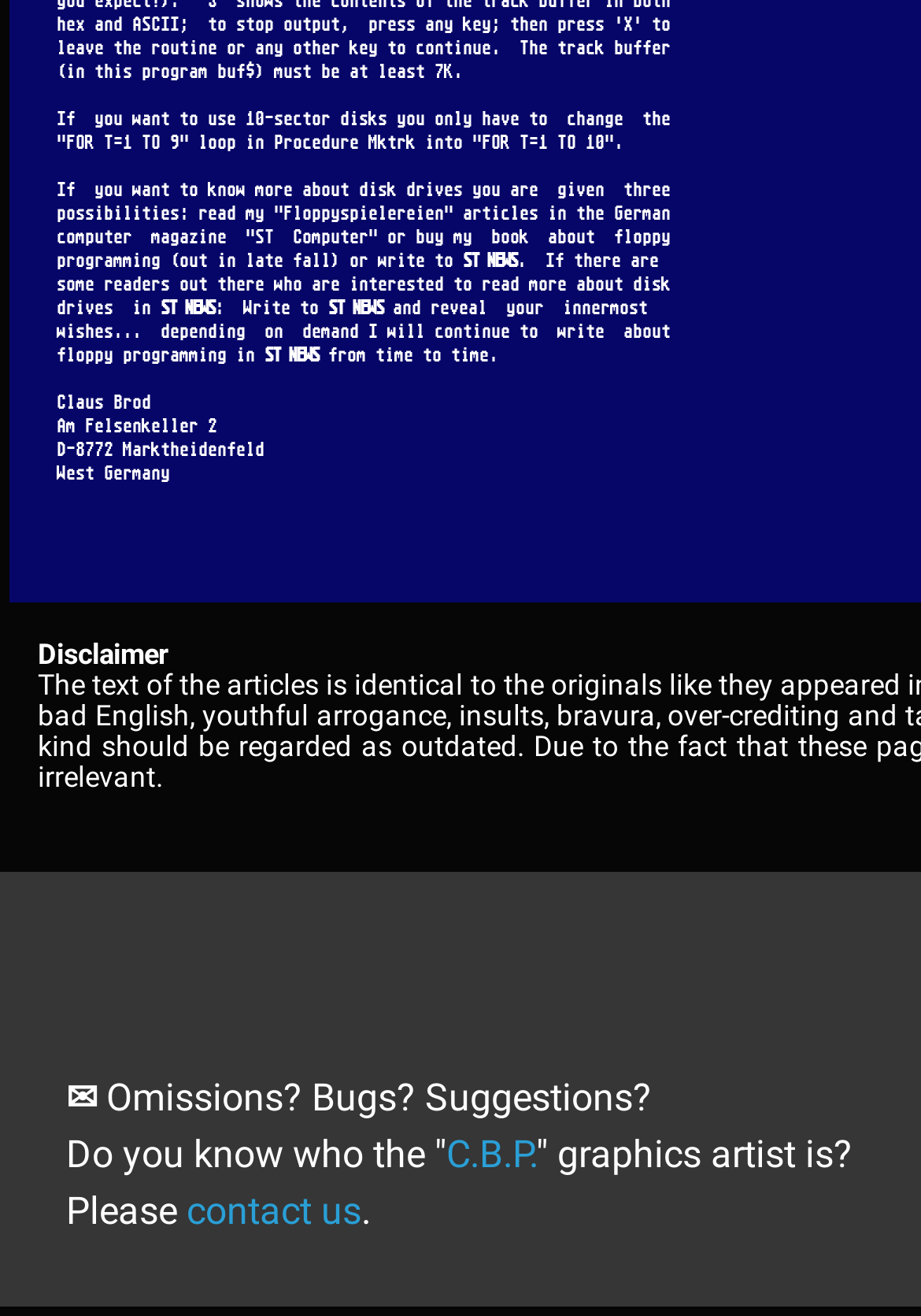Identify the bounding box for the UI element specified in this description: "contact us". The coordinates must be four float numbers between 0 and 1, formatted as [left, top, right, bottom].

[0.203, 0.902, 0.392, 0.936]